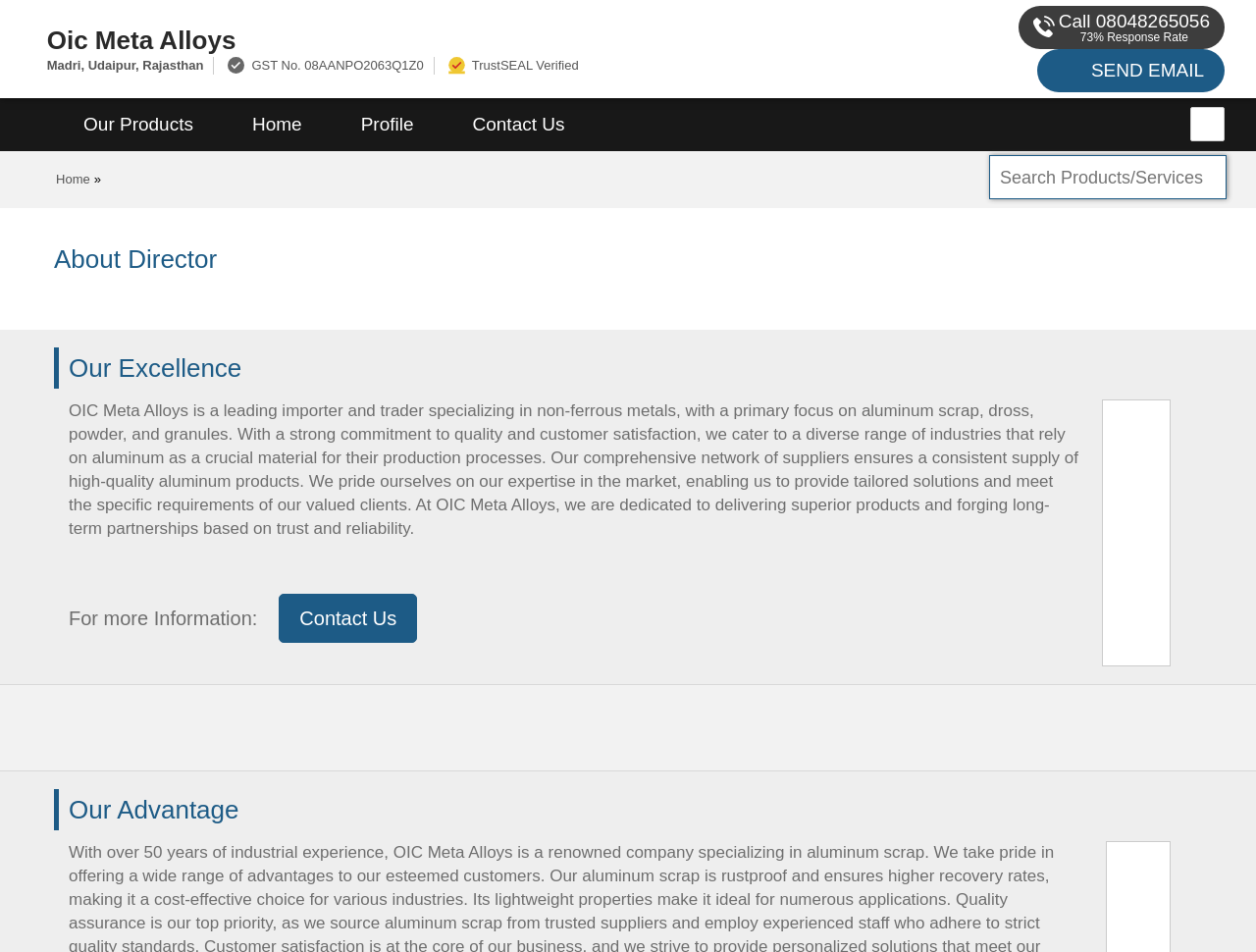Please predict the bounding box coordinates of the element's region where a click is necessary to complete the following instruction: "View the 'Our Products' page". The coordinates should be represented by four float numbers between 0 and 1, i.e., [left, top, right, bottom].

[0.043, 0.103, 0.177, 0.159]